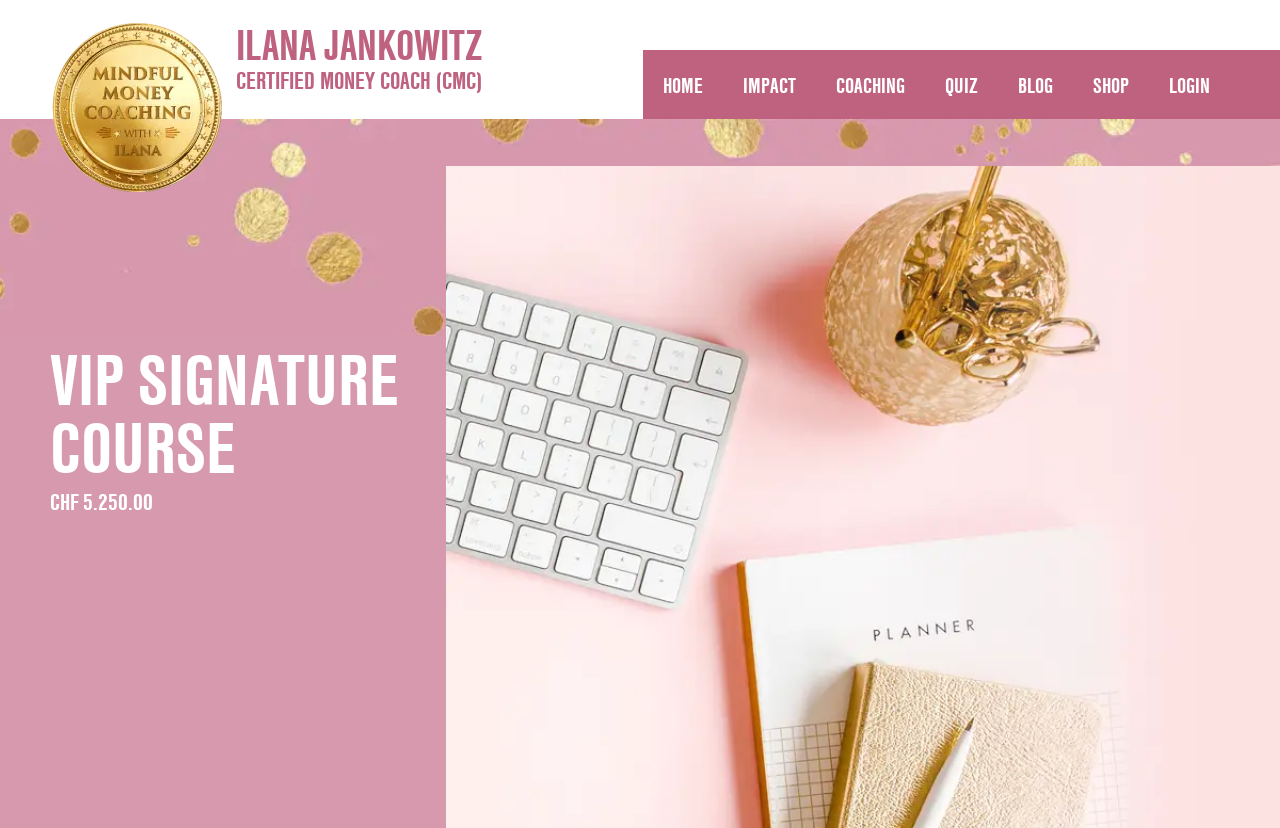Find the bounding box of the web element that fits this description: "Coaching".

[0.638, 0.06, 0.723, 0.144]